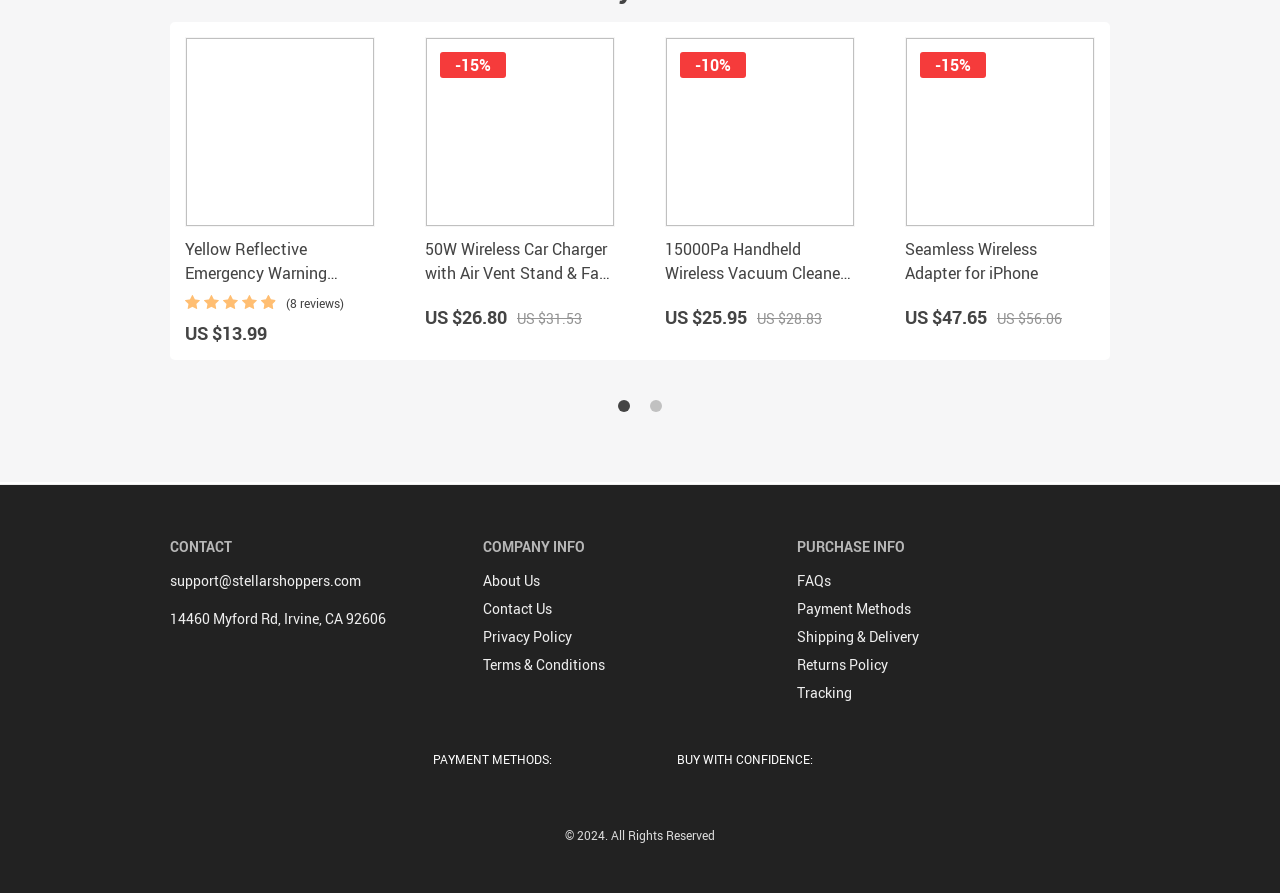How many products are displayed on this page?
Refer to the image and provide a thorough answer to the question.

I counted the number of links with product descriptions and images, and there are 4 products displayed on this page.